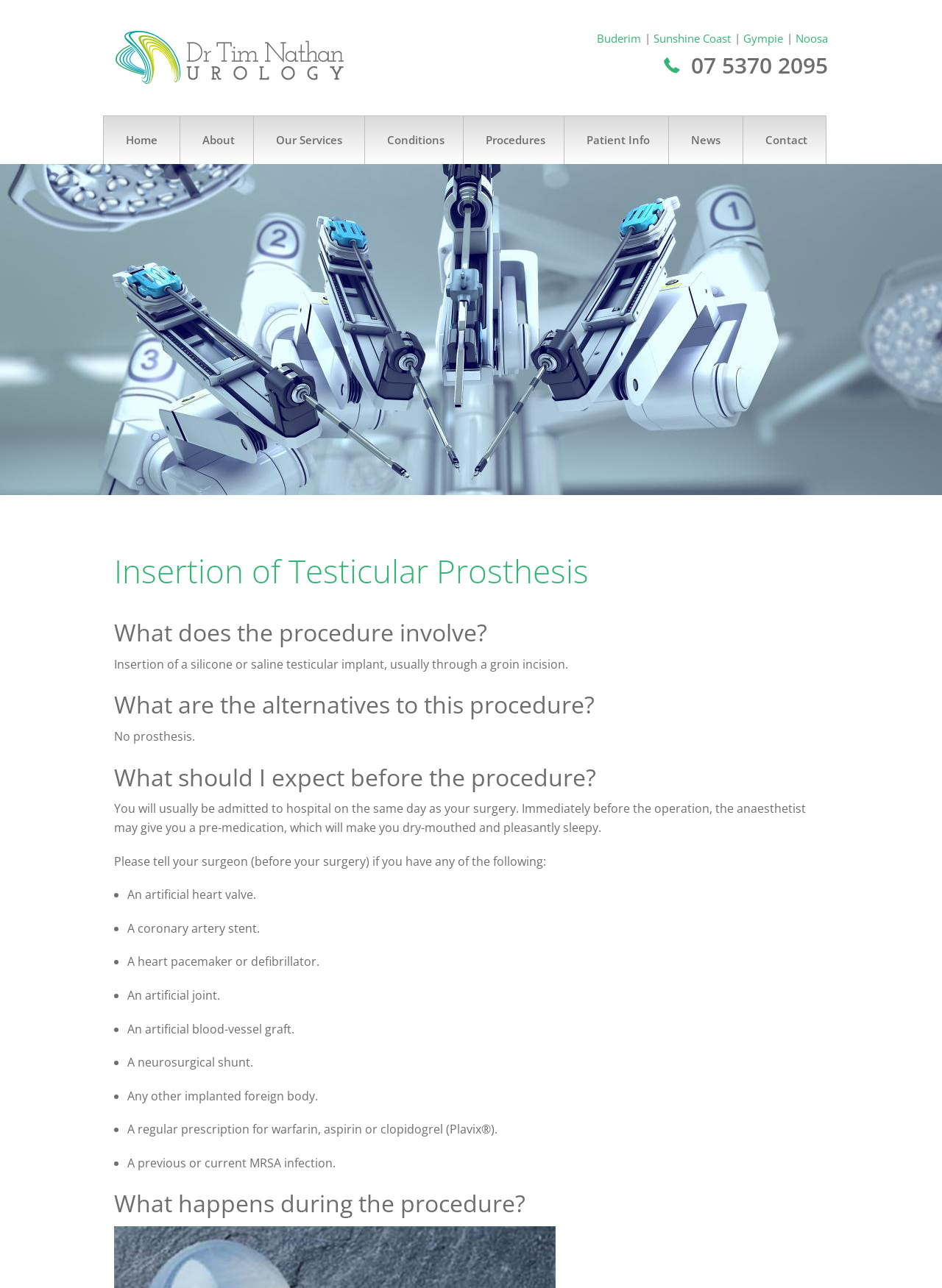Identify the bounding box for the UI element that is described as follows: "Frequently Asked Questions".

[0.598, 0.255, 0.778, 0.287]